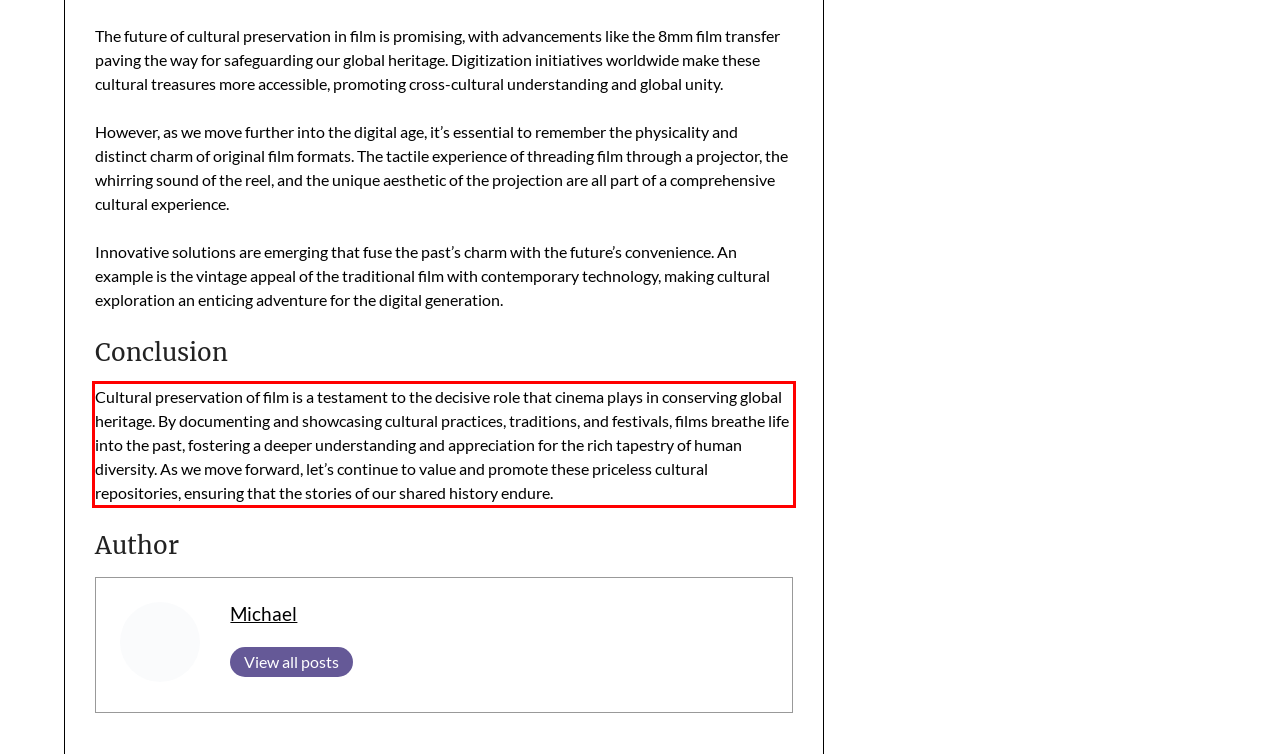Please examine the screenshot of the webpage and read the text present within the red rectangle bounding box.

Cultural preservation of film is a testament to the decisive role that cinema plays in conserving global heritage. By documenting and showcasing cultural practices, traditions, and festivals, films breathe life into the past, fostering a deeper understanding and appreciation for the rich tapestry of human diversity. As we move forward, let’s continue to value and promote these priceless cultural repositories, ensuring that the stories of our shared history endure.